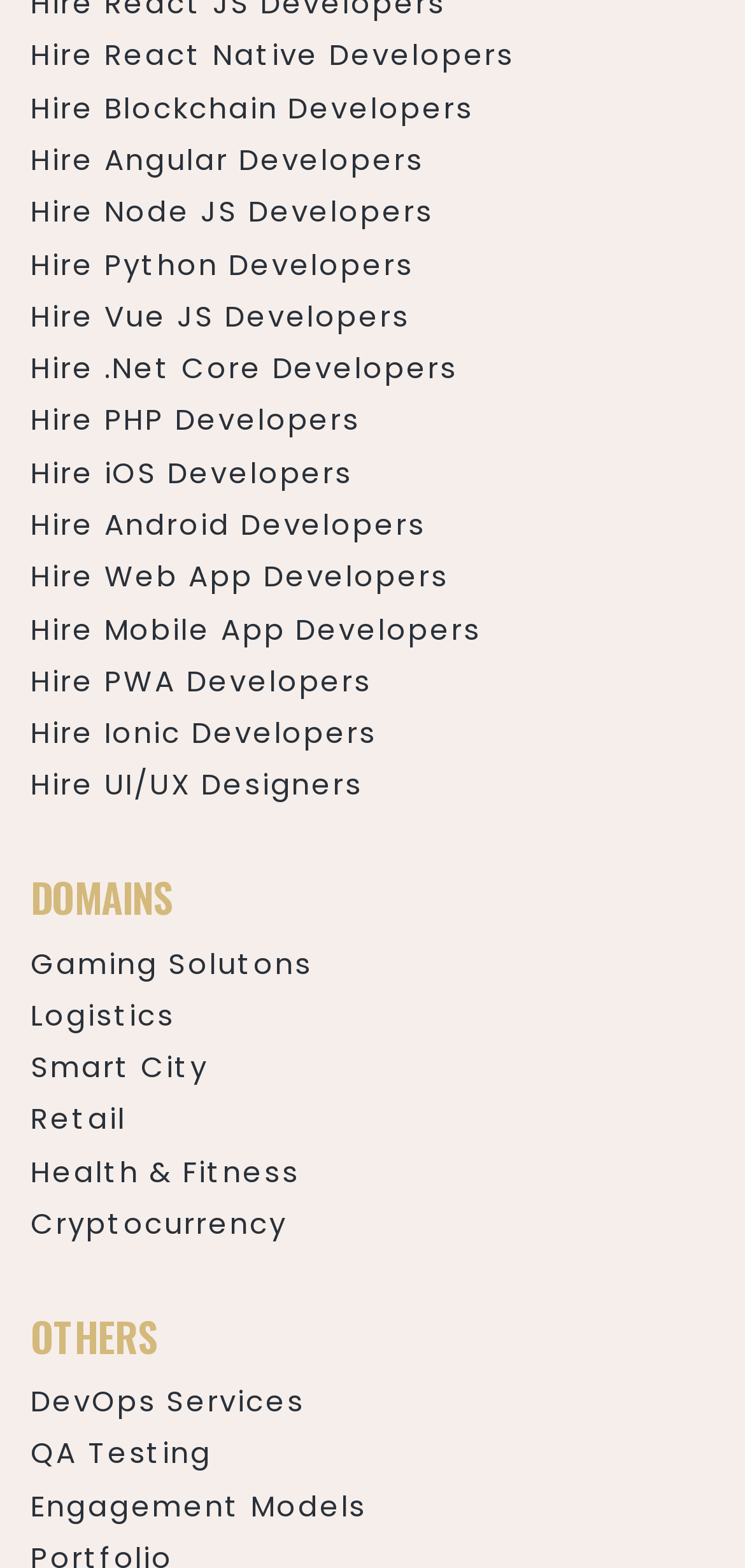How many categories are listed on the webpage?
Can you provide a detailed and comprehensive answer to the question?

The webpage lists three categories: types of developers that can be hired, domains, and other services.